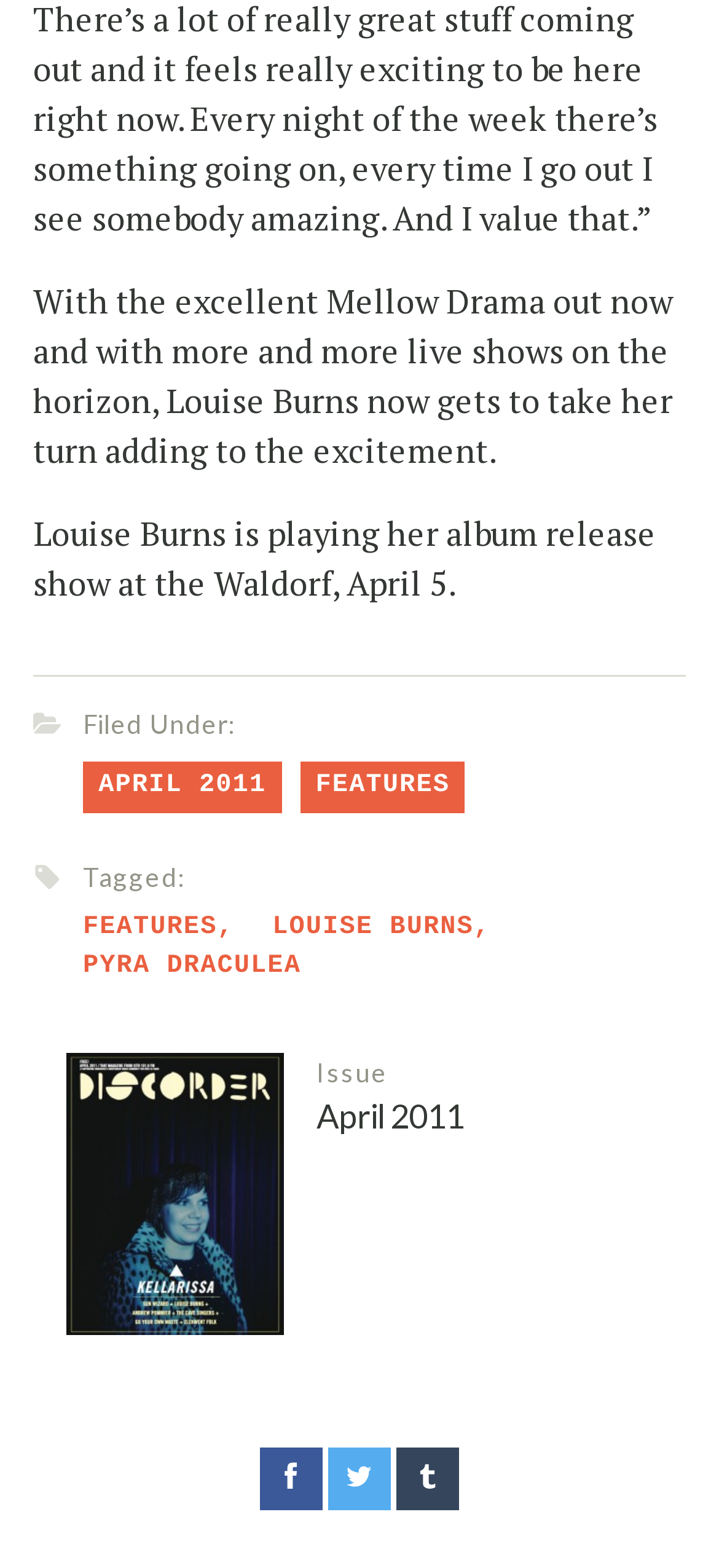Provide the bounding box coordinates of the section that needs to be clicked to accomplish the following instruction: "Check the tags of the article."

[0.115, 0.55, 0.908, 0.57]